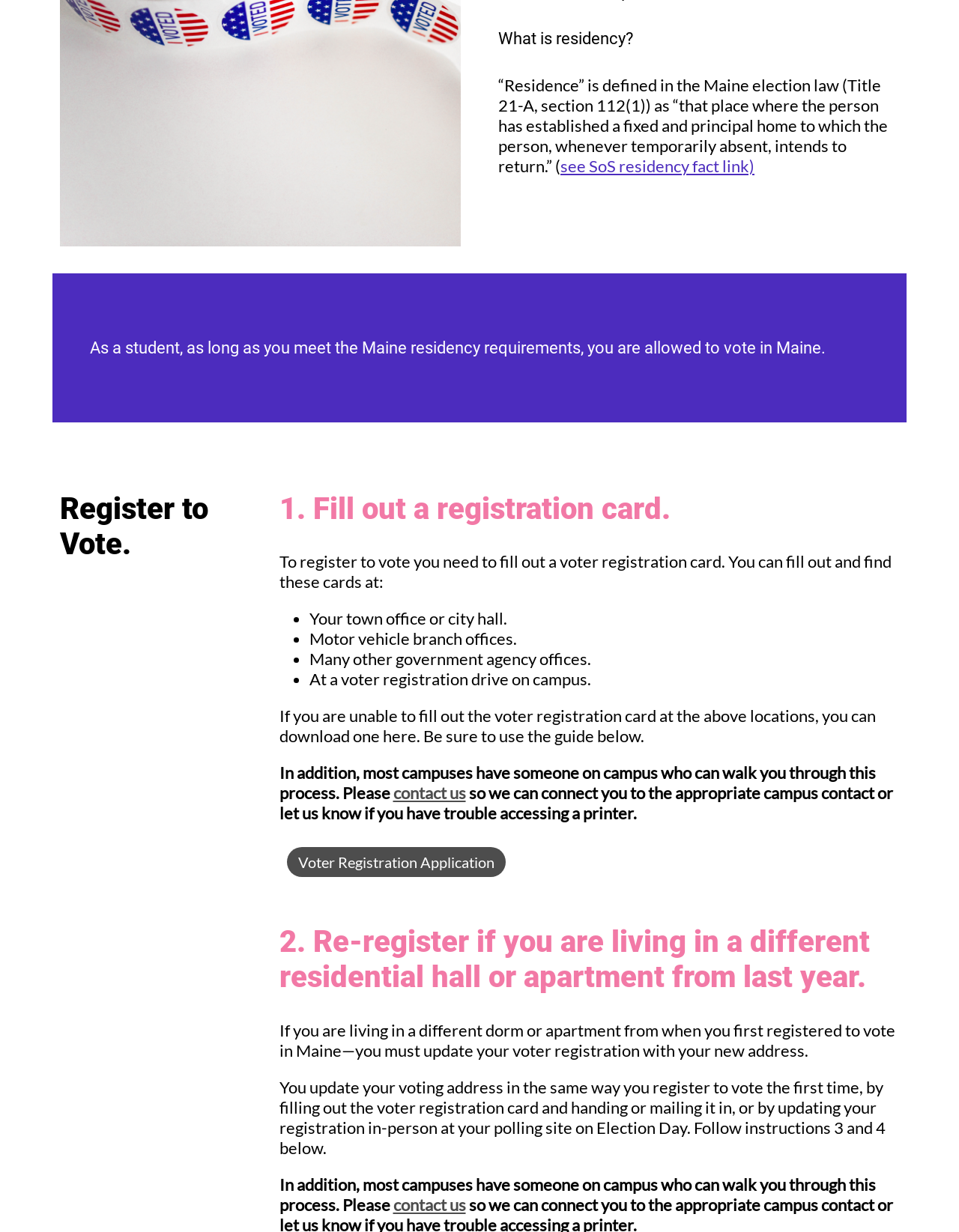What is the definition of residency?
Look at the image and respond with a one-word or short-phrase answer.

Fixed and principal home